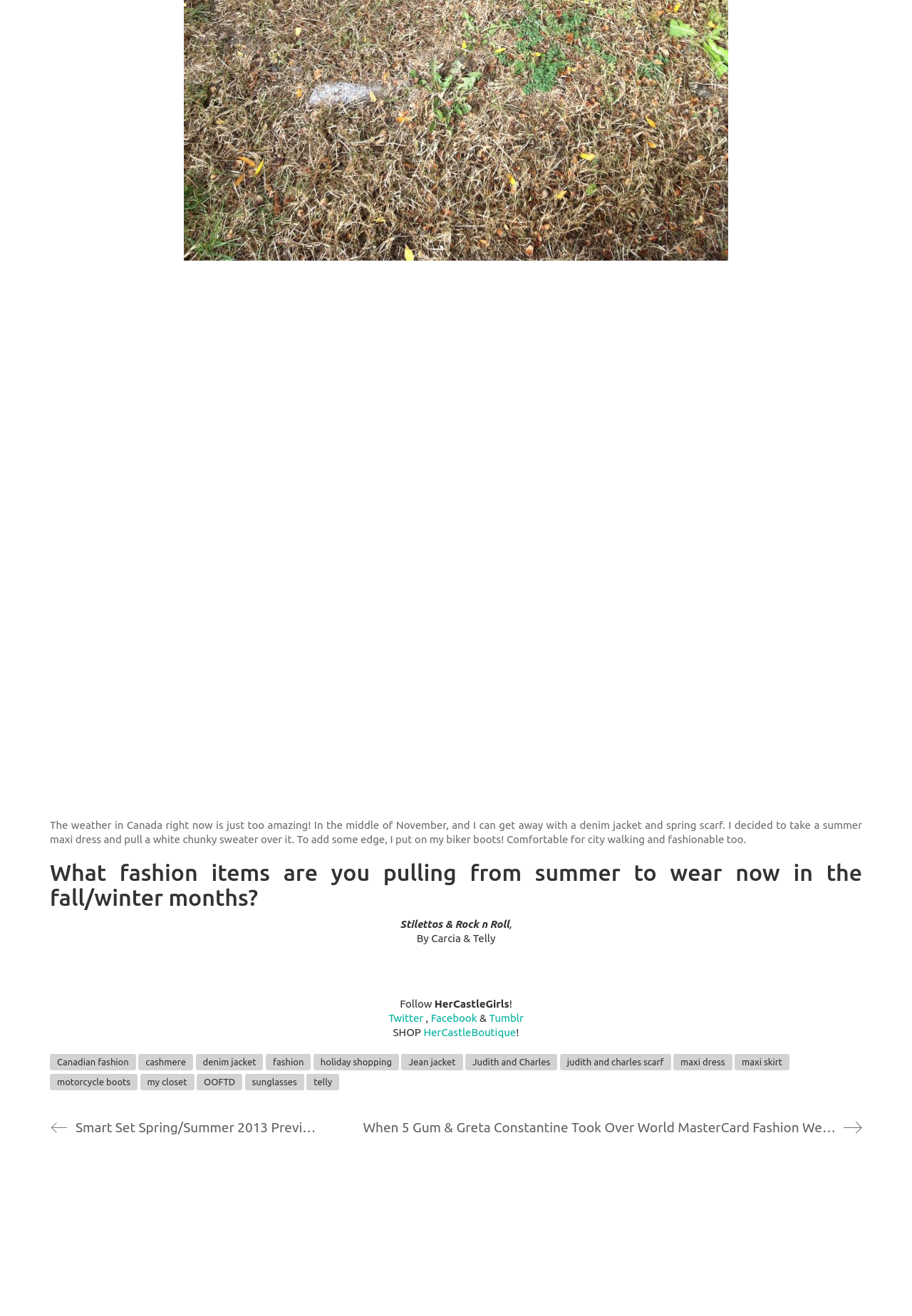Could you indicate the bounding box coordinates of the region to click in order to complete this instruction: "Visit the homepage of Next Pakistan".

None